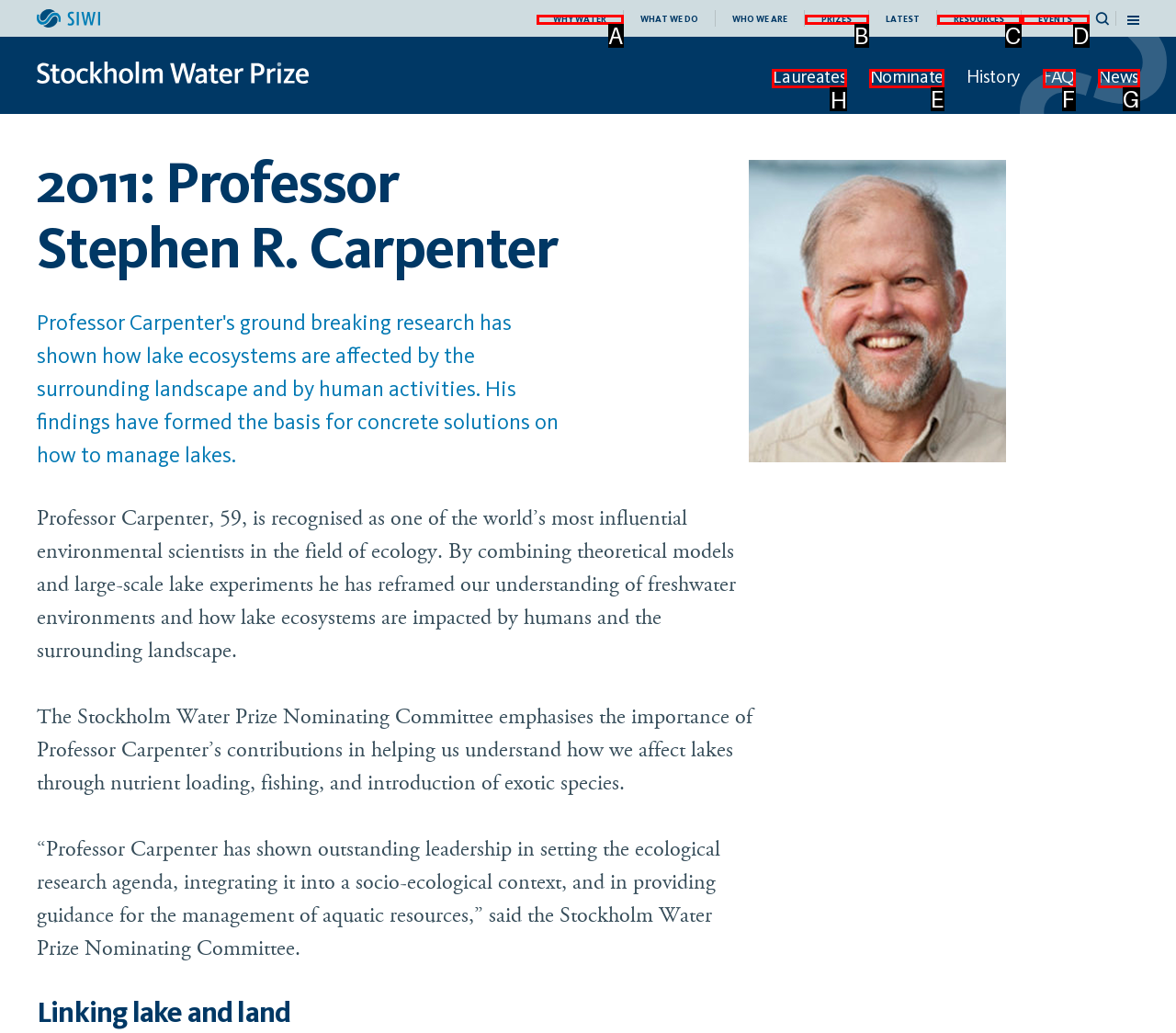Indicate which UI element needs to be clicked to fulfill the task: Read about 'Laureates'
Answer with the letter of the chosen option from the available choices directly.

H